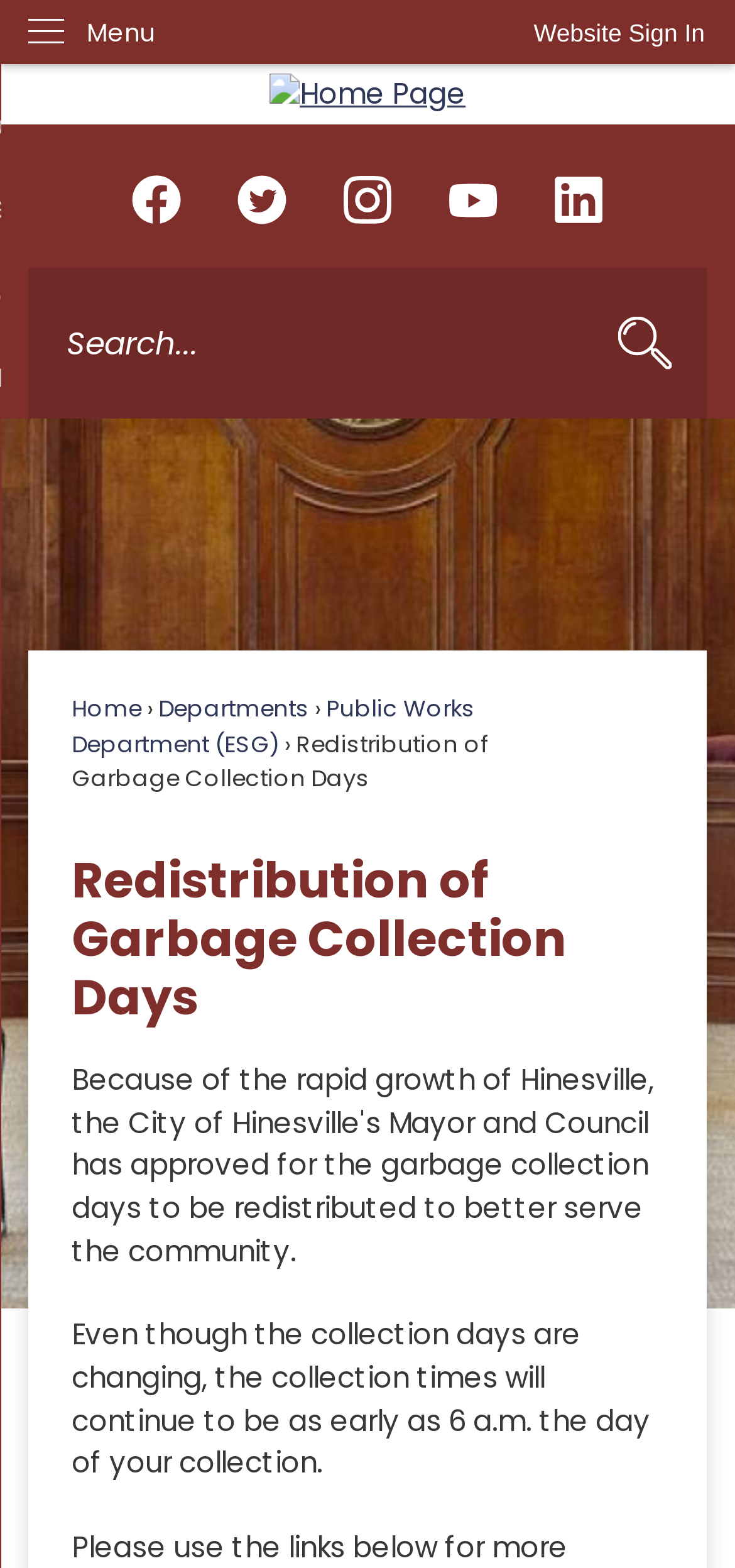Given the description: "Website Sign In", determine the bounding box coordinates of the UI element. The coordinates should be formatted as four float numbers between 0 and 1, [left, top, right, bottom].

[0.685, 0.0, 1.0, 0.042]